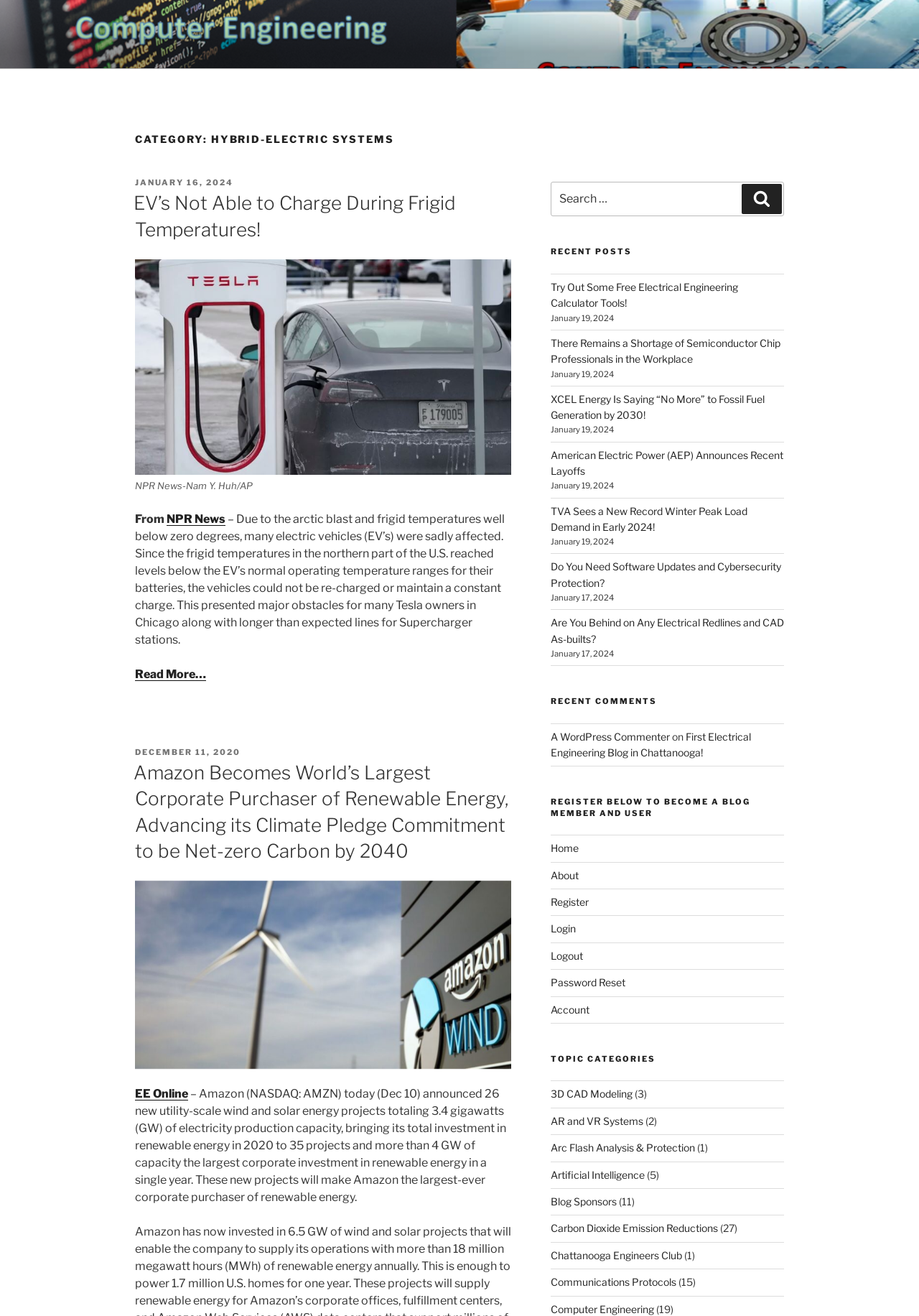Locate the bounding box coordinates of the element I should click to achieve the following instruction: "Register to become a blog member and user".

[0.599, 0.634, 0.853, 0.778]